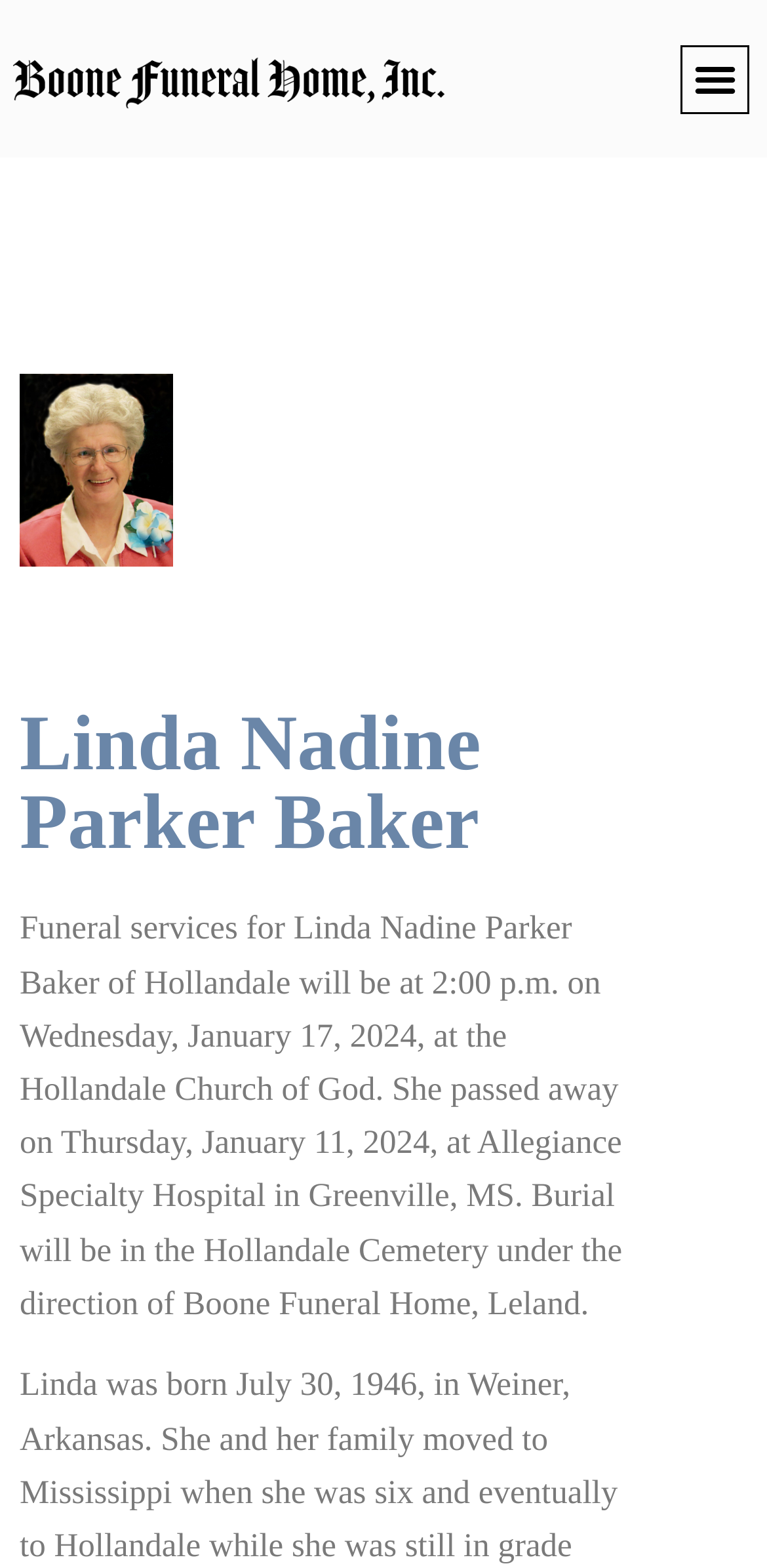Identify the title of the webpage and provide its text content.

Linda Nadine Parker Baker